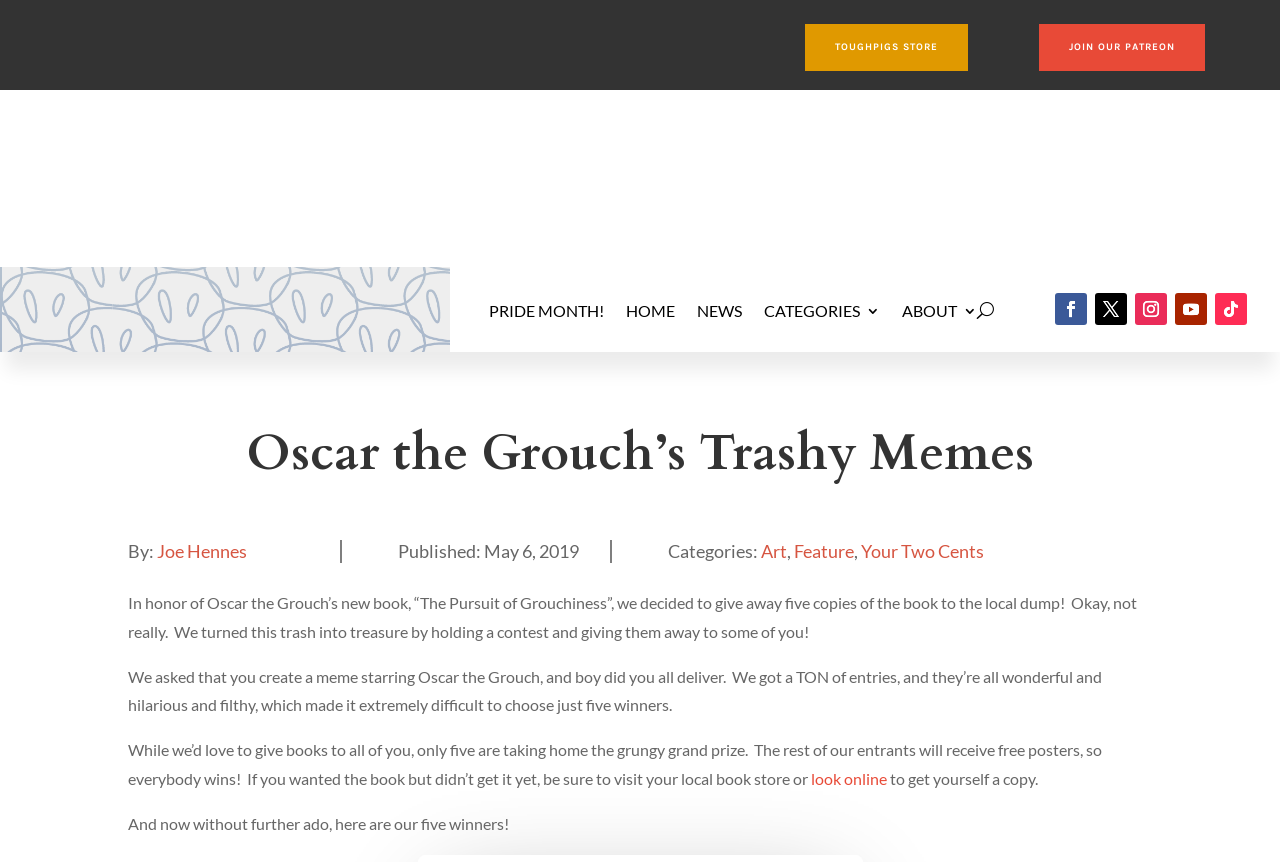Review the image closely and give a comprehensive answer to the question: What is the theme of the contest mentioned in the article?

I determined the answer by reading the static text 'We asked that you create a meme starring Oscar the Grouch...' which indicates that the theme of the contest is to create a meme featuring Oscar the Grouch.